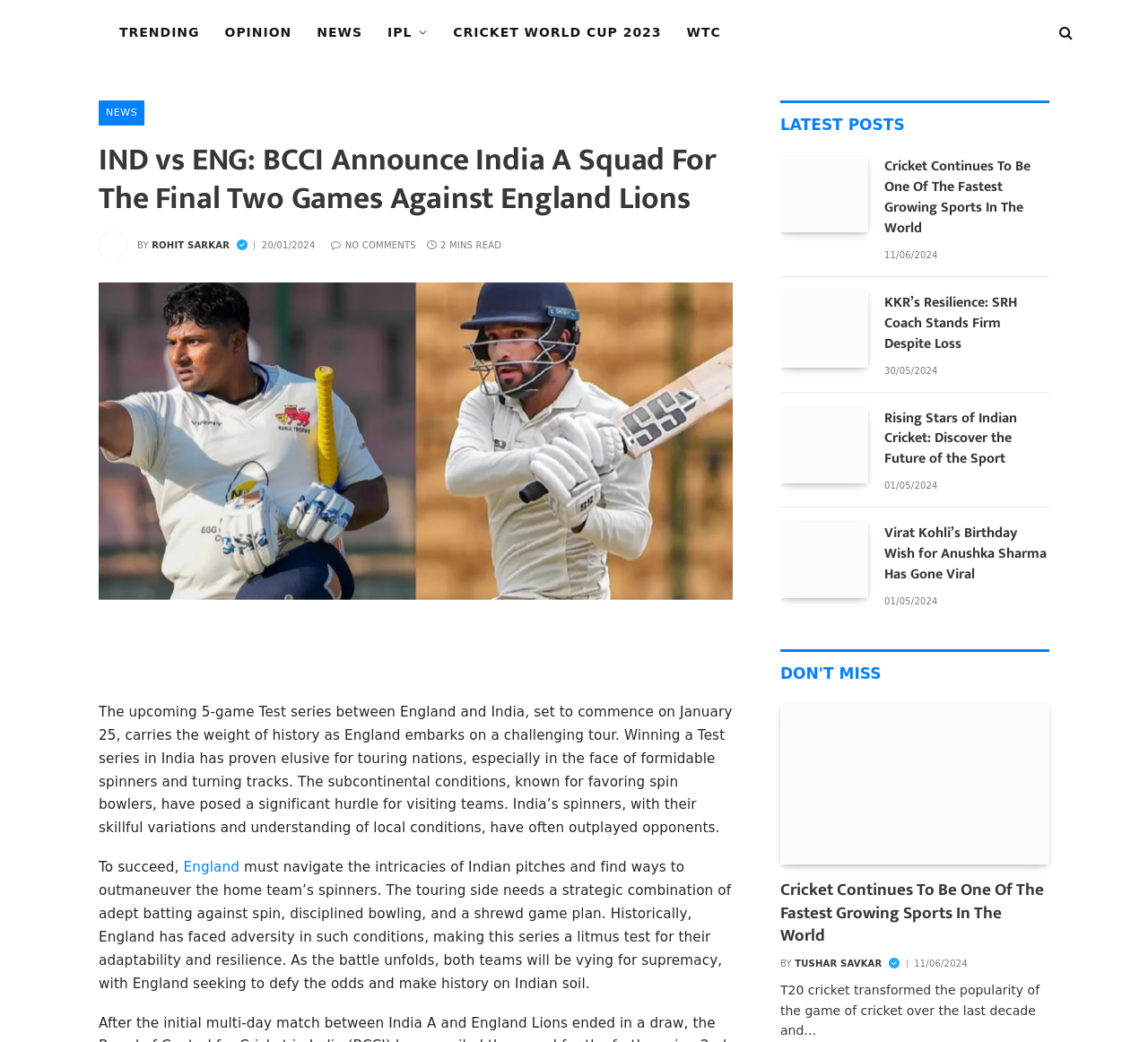Determine the bounding box coordinates of the UI element that matches the following description: "No Comments". The coordinates should be four float numbers between 0 and 1 in the format [left, top, right, bottom].

[0.289, 0.231, 0.362, 0.24]